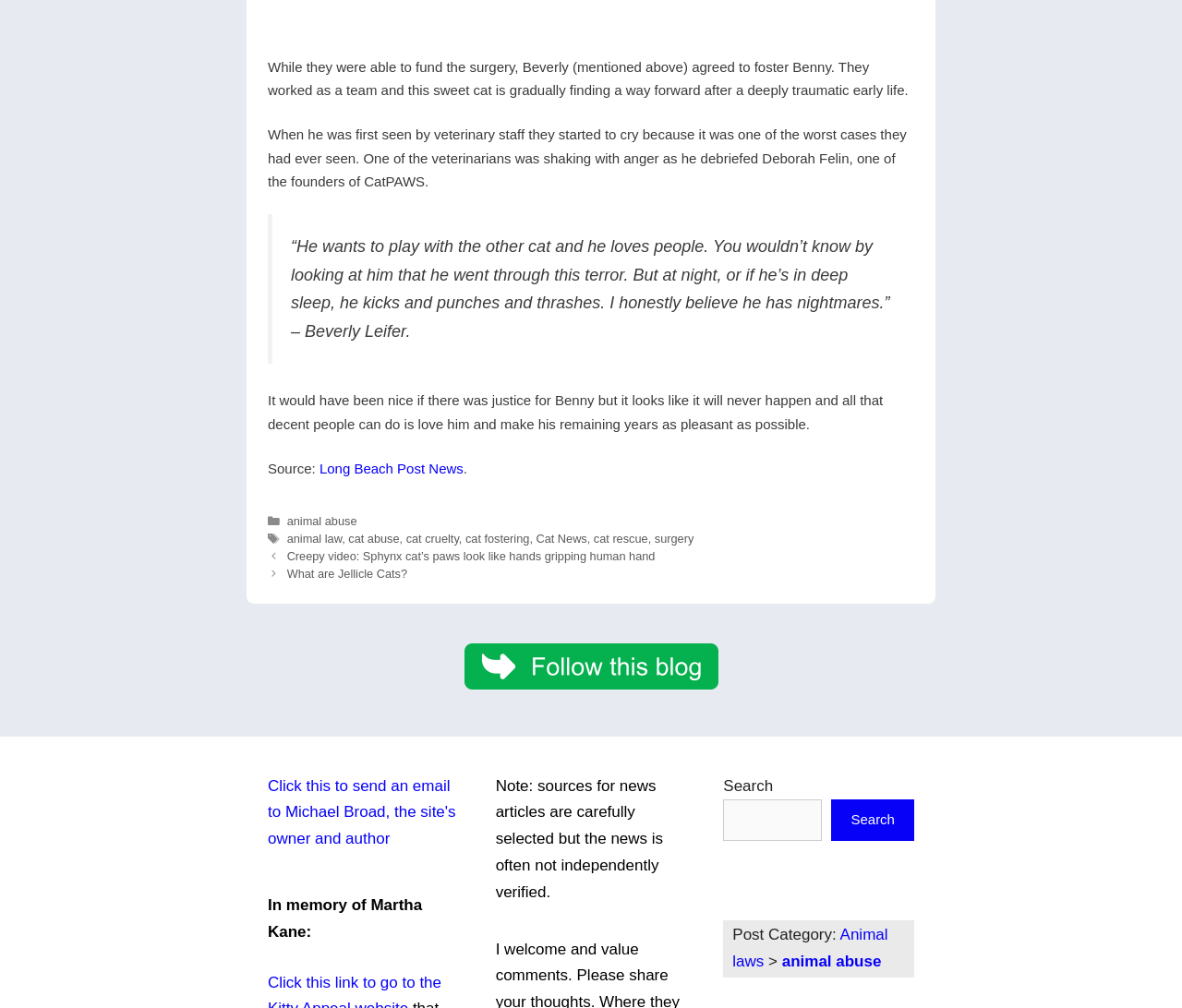Please find the bounding box for the UI element described by: "parent_node: Search name="s"".

[0.612, 0.784, 0.696, 0.825]